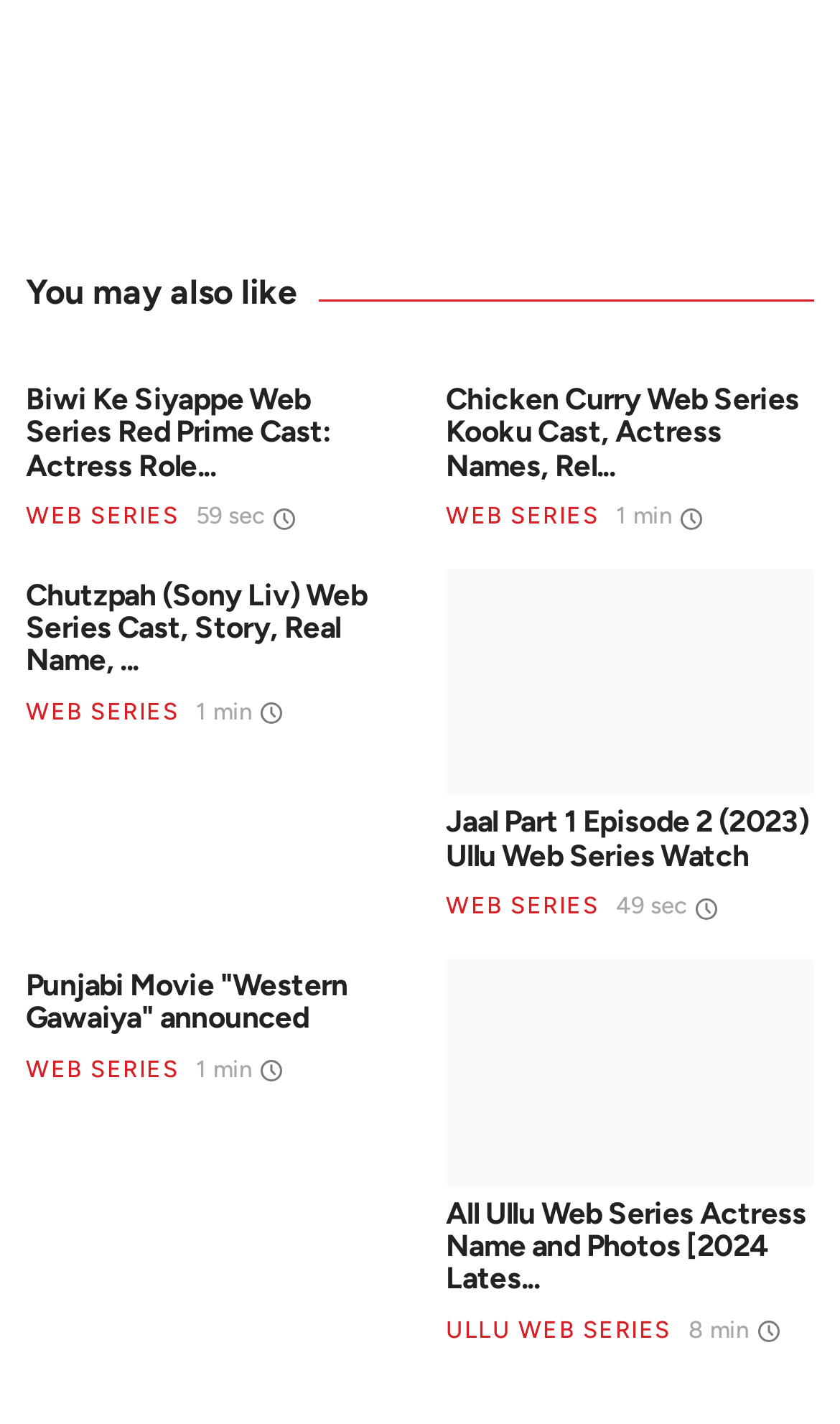Determine the coordinates of the bounding box for the clickable area needed to execute this instruction: "View 'Chicken Curry Web Series Kooku Cast, Actress Names, Rel...' details".

[0.531, 0.269, 0.969, 0.339]